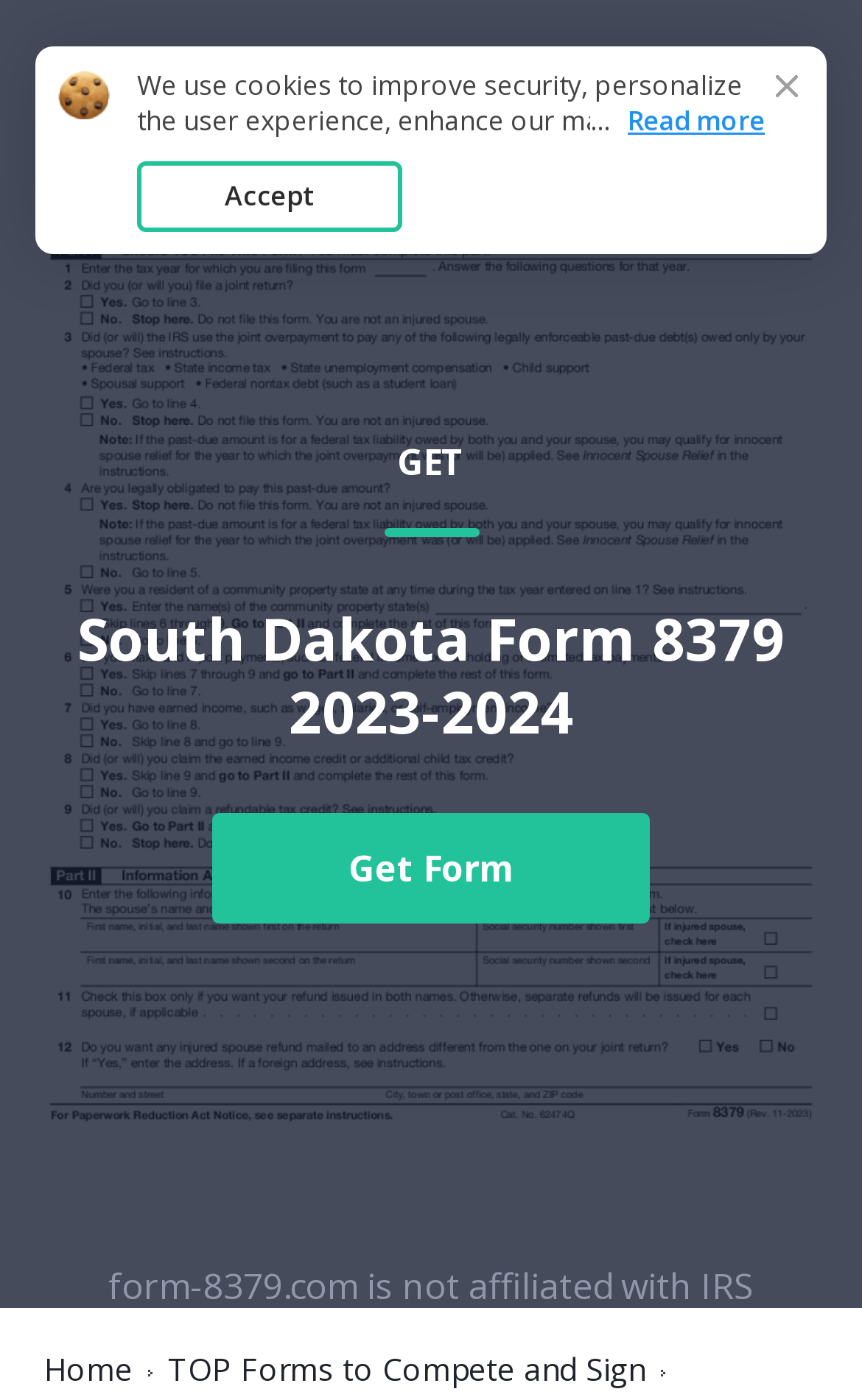What year is the form available for?
Please provide a single word or phrase answer based on the image.

2023-2024